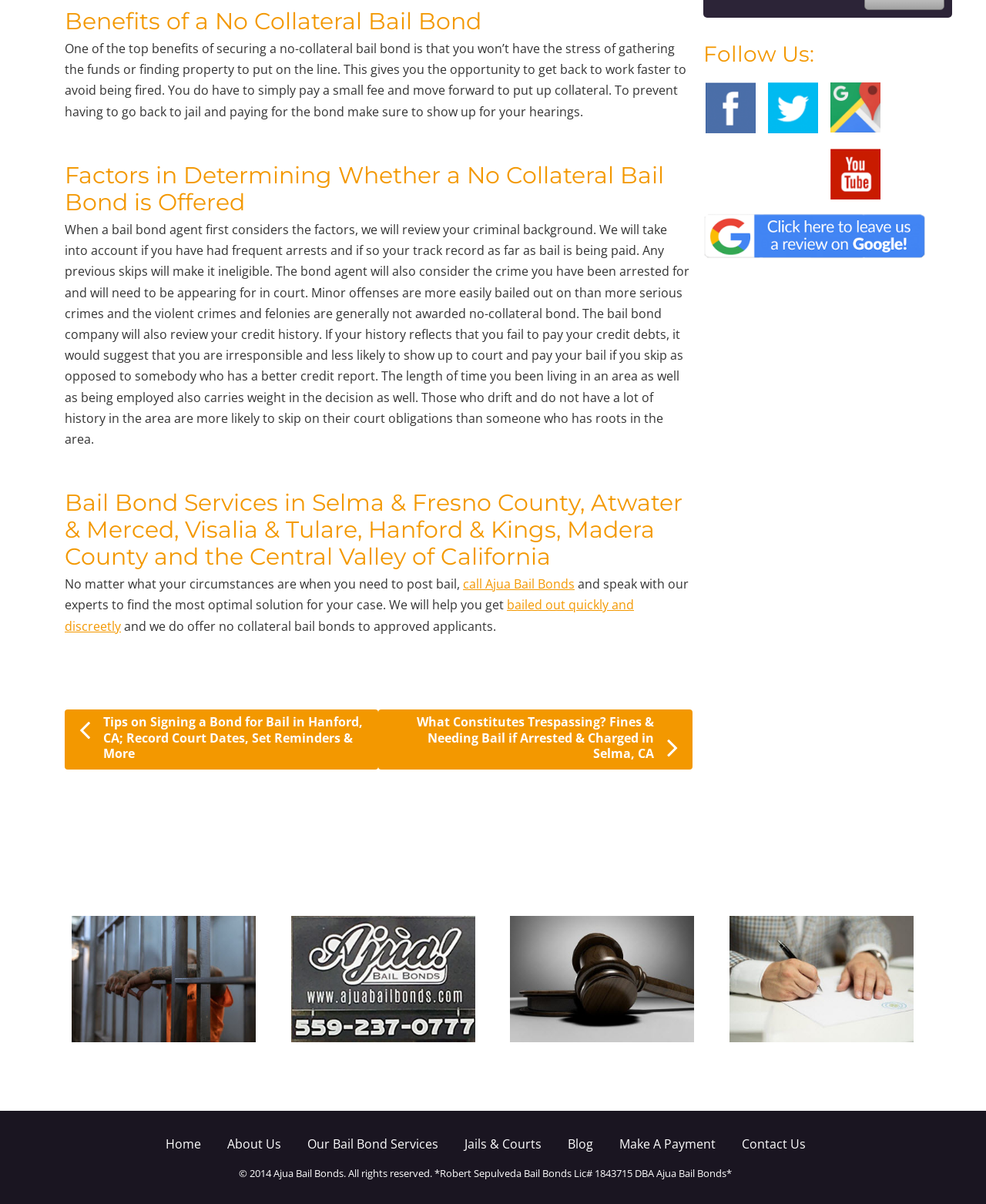What is the benefit of securing a no-collateral bail bond?
Using the information from the image, answer the question thoroughly.

According to the webpage, one of the top benefits of securing a no-collateral bail bond is that you won’t have the stress of gathering the funds or finding property to put on the line.